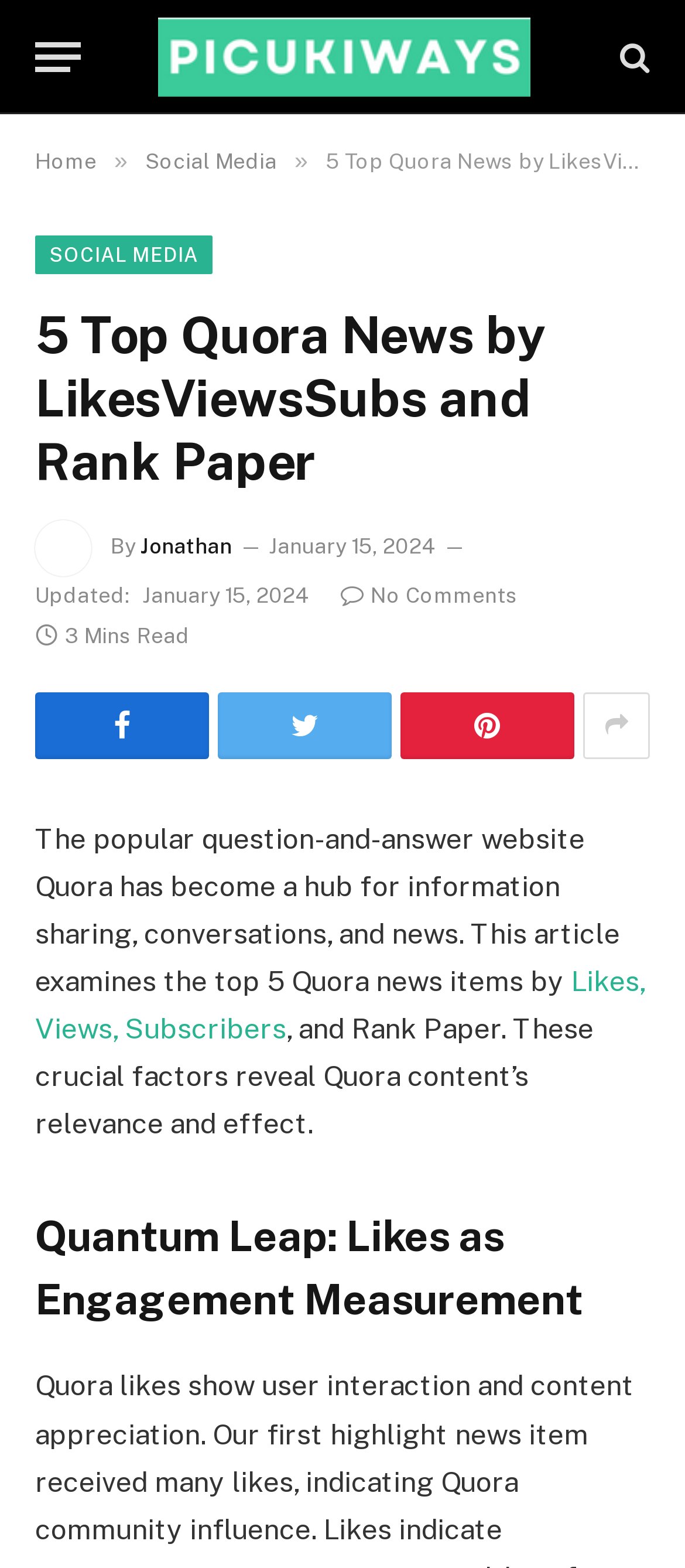Give a short answer to this question using one word or a phrase:
What is the topic of the article?

Top 5 Quora news